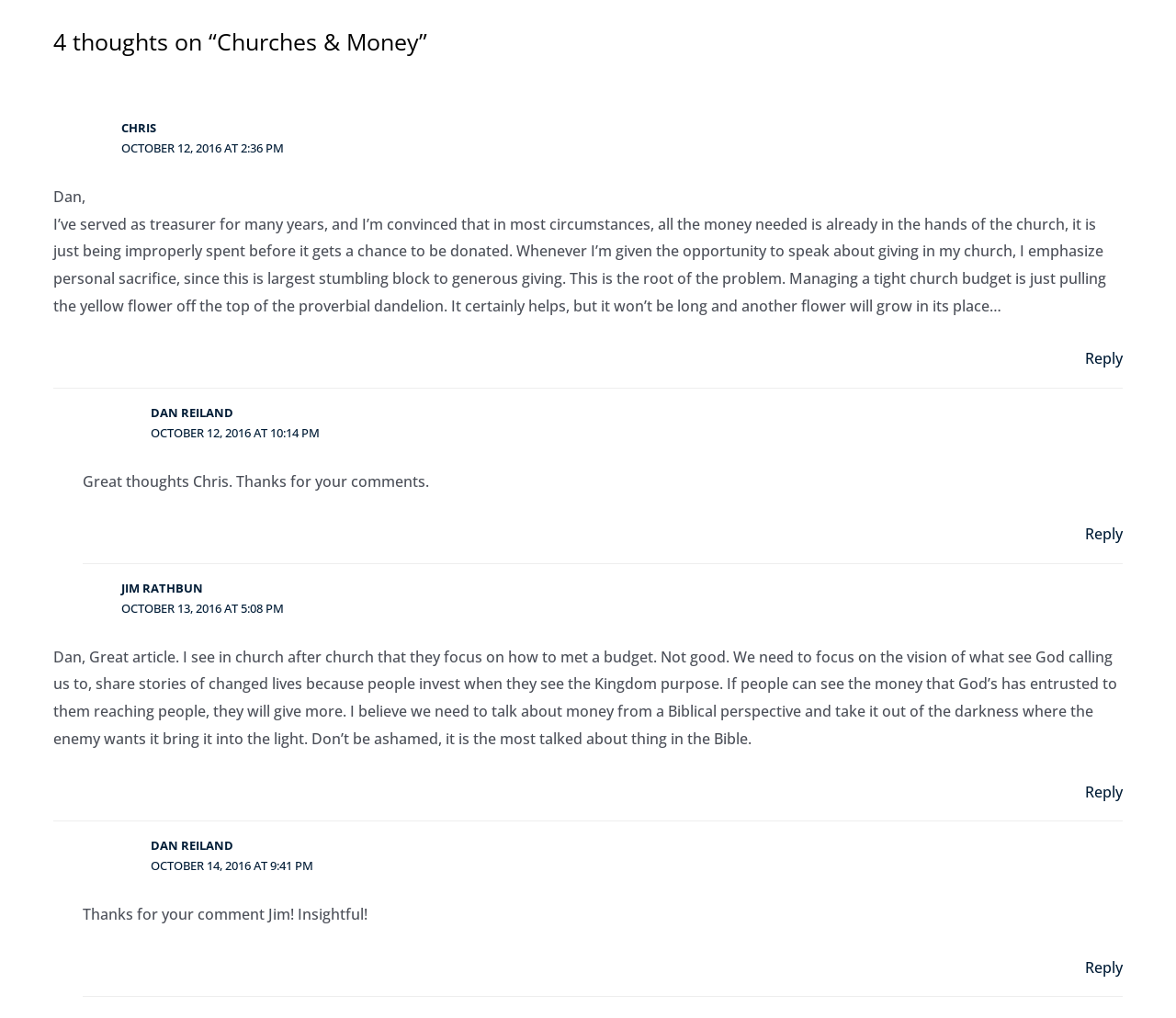How many replies are there to Dan Reiland's comments?
Provide a short answer using one word or a brief phrase based on the image.

2